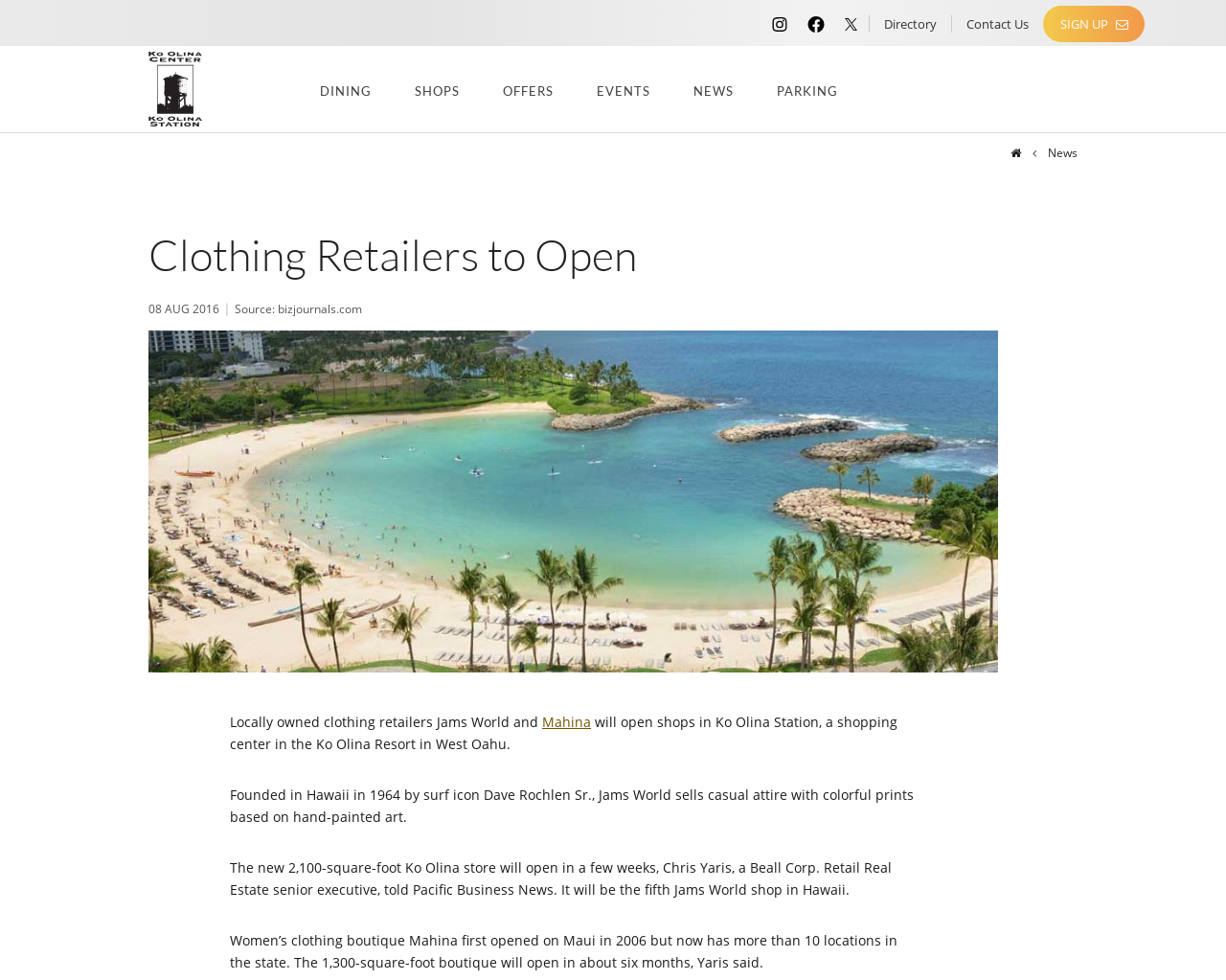Please specify the bounding box coordinates of the element that should be clicked to execute the given instruction: 'Read News'. Ensure the coordinates are four float numbers between 0 and 1, expressed as [left, top, right, bottom].

[0.565, 0.064, 0.598, 0.122]